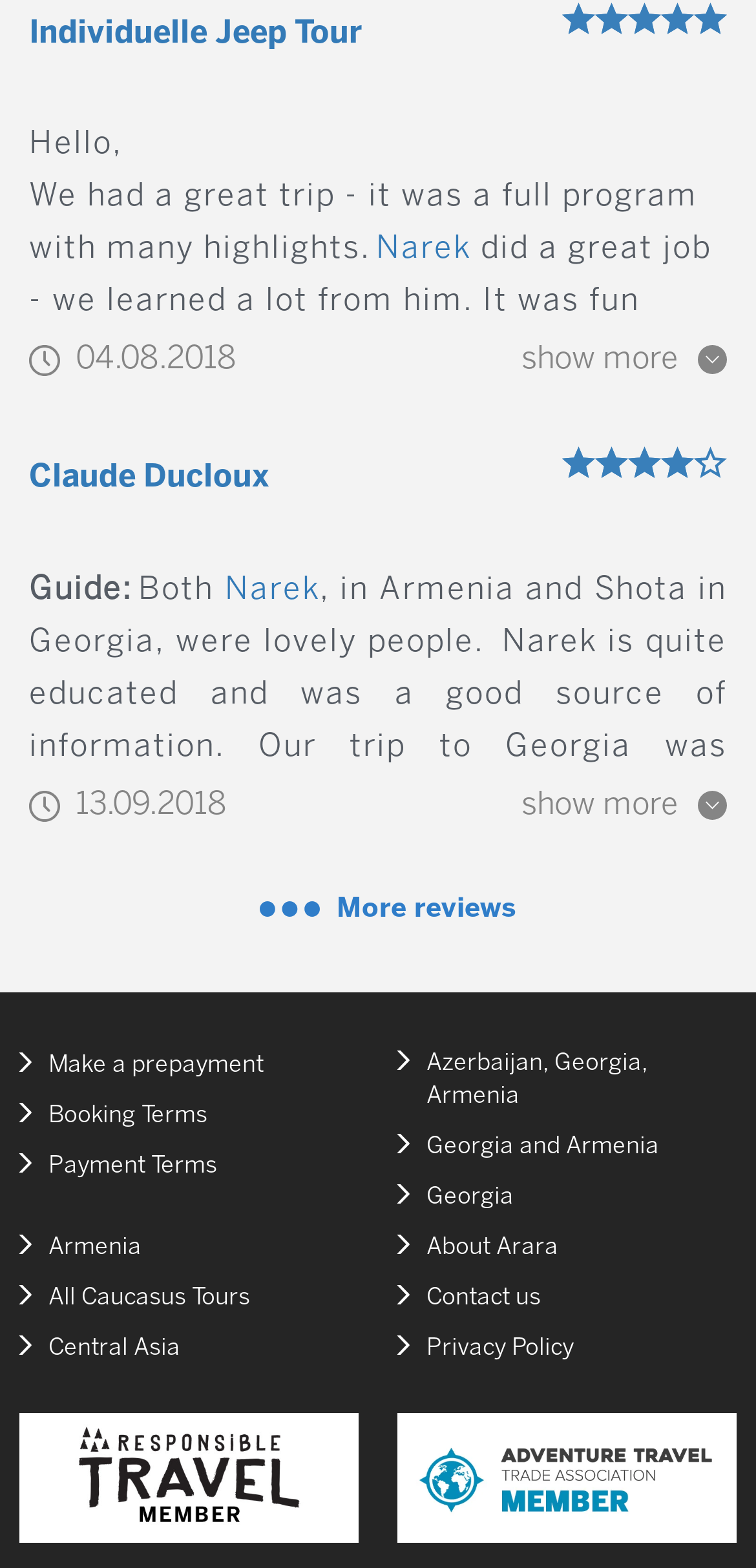Pinpoint the bounding box coordinates of the area that should be clicked to complete the following instruction: "Click on 'show more'". The coordinates must be given as four float numbers between 0 and 1, i.e., [left, top, right, bottom].

[0.69, 0.215, 0.962, 0.245]